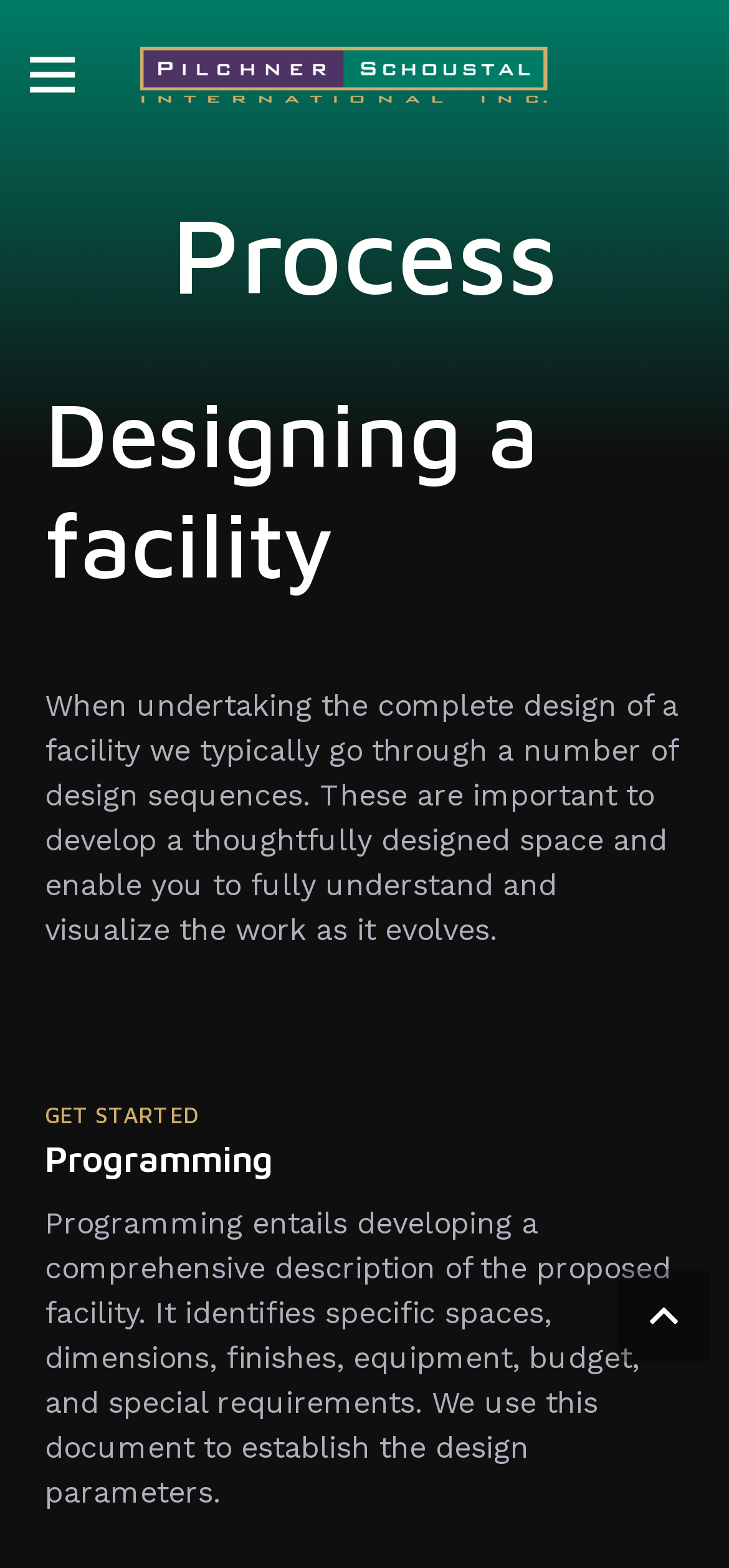Respond to the question below with a single word or phrase:
What is the purpose of programming in facility design?

Establish design parameters